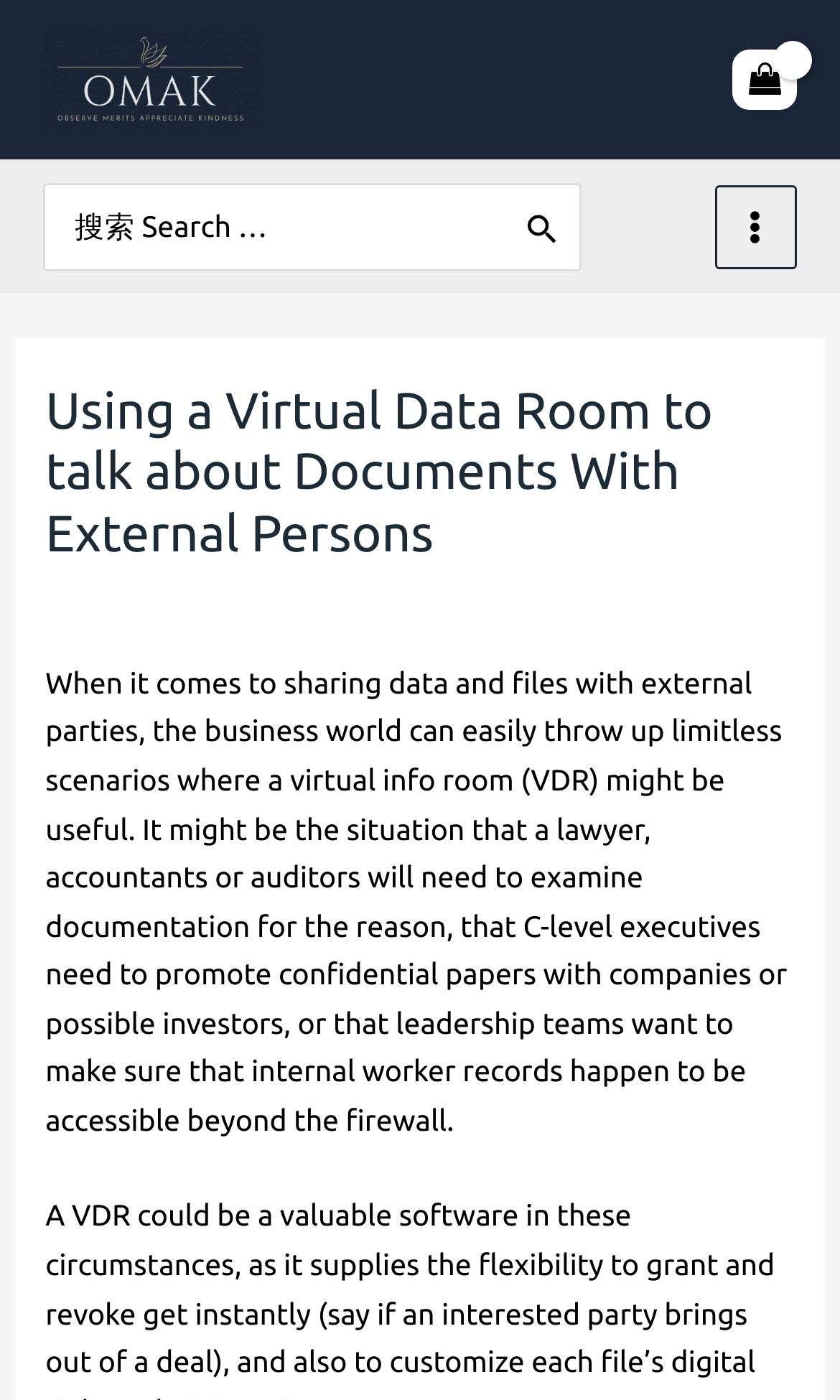What is the purpose of a virtual data room?
Craft a detailed and extensive response to the question.

According to the webpage content, a virtual data room (VDR) is useful in scenarios where businesses need to share data and files with external parties, such as lawyers, accountants, auditors, C-level executives, and investors.